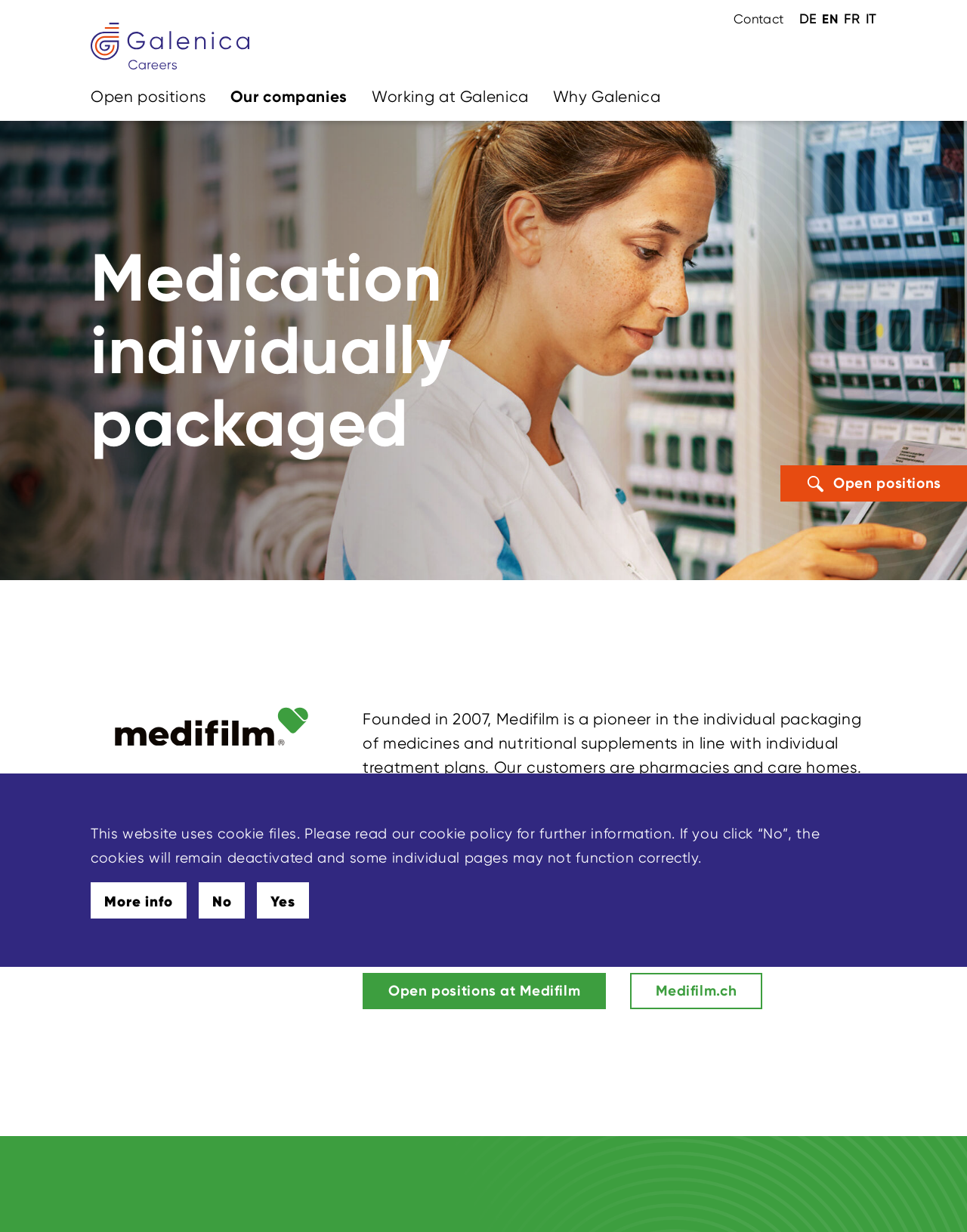Please identify the coordinates of the bounding box for the clickable region that will accomplish this instruction: "Go to the 'HOME' page".

None